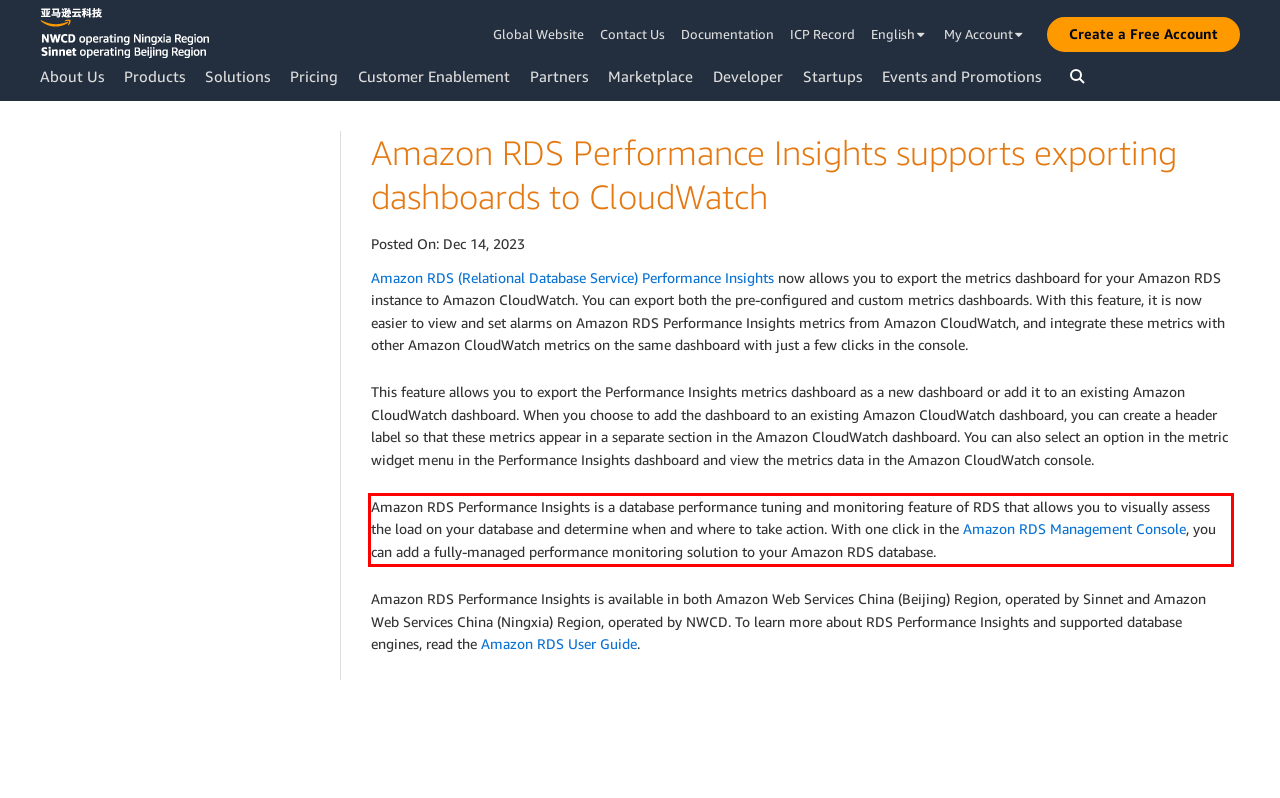You are presented with a screenshot containing a red rectangle. Extract the text found inside this red bounding box.

Amazon RDS Performance Insights is a database performance tuning and monitoring feature of RDS that allows you to visually assess the load on your database and determine when and where to take action. With one click in the Amazon RDS Management Console, you can add a fully-managed performance monitoring solution to your Amazon RDS database.